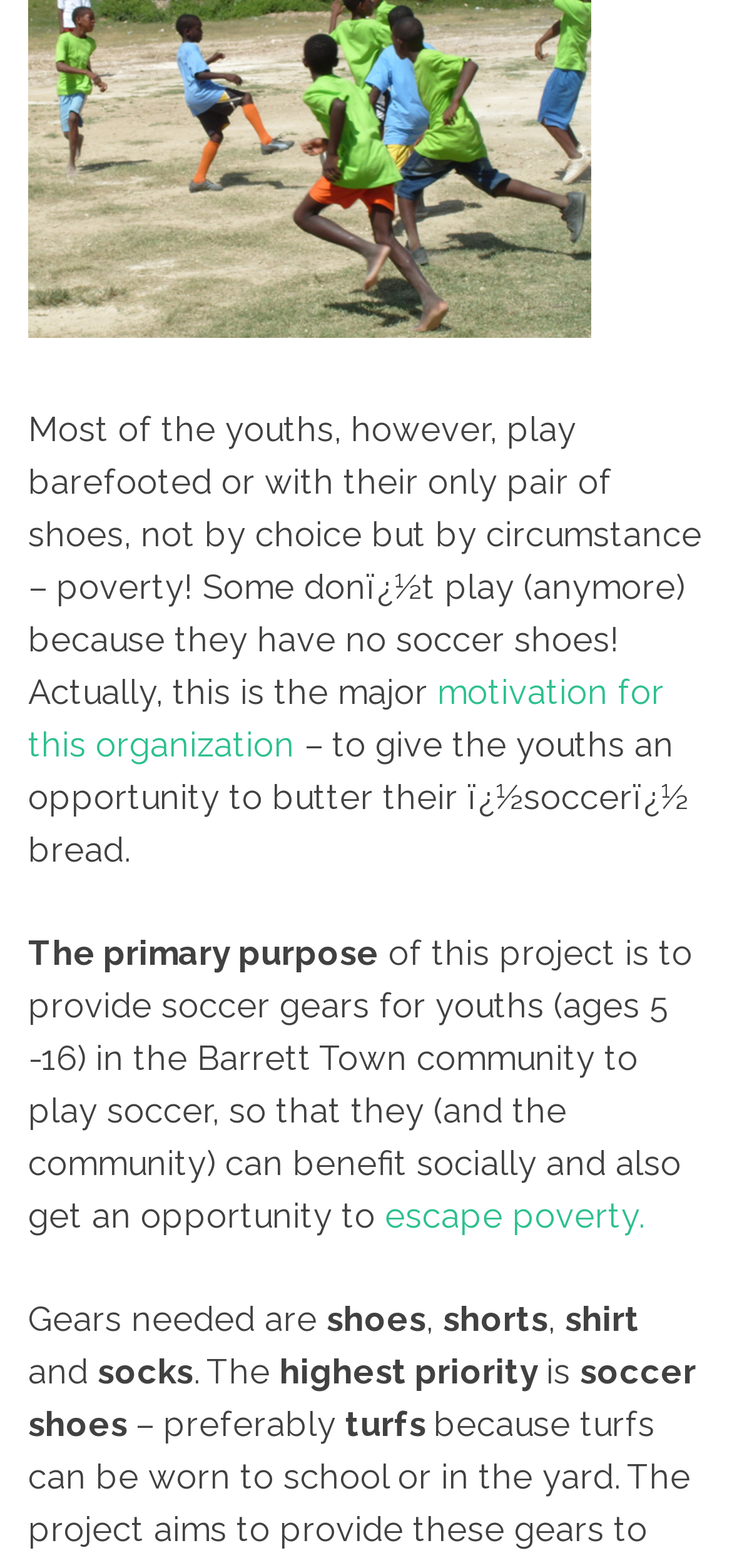Given the webpage screenshot and the description, determine the bounding box coordinates (top-left x, top-left y, bottom-right x, bottom-right y) that define the location of the UI element matching this description: escape poverty.

[0.526, 0.762, 0.879, 0.788]